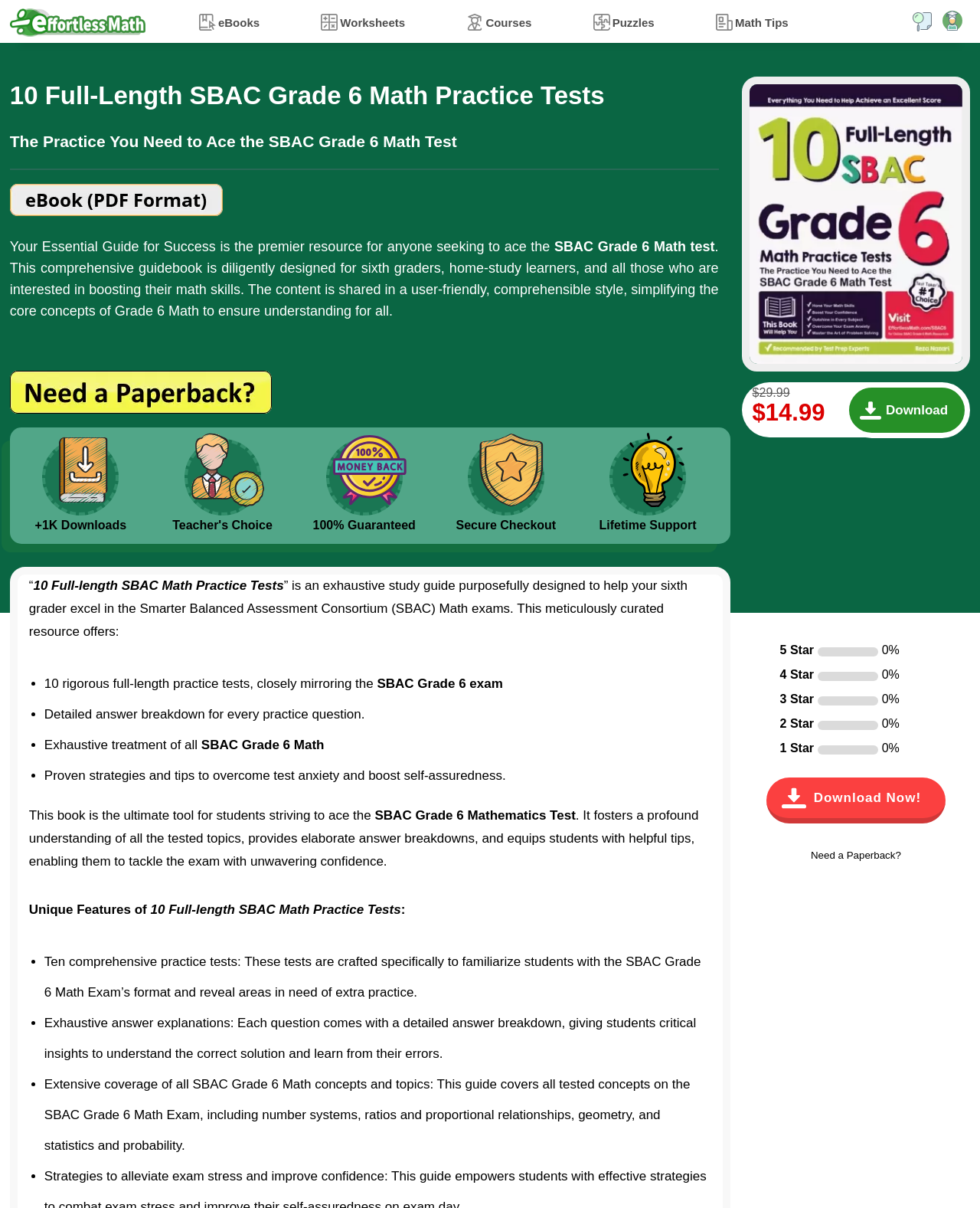Answer the question with a brief word or phrase:
What is the guarantee offered with the book?

100% Guaranteed